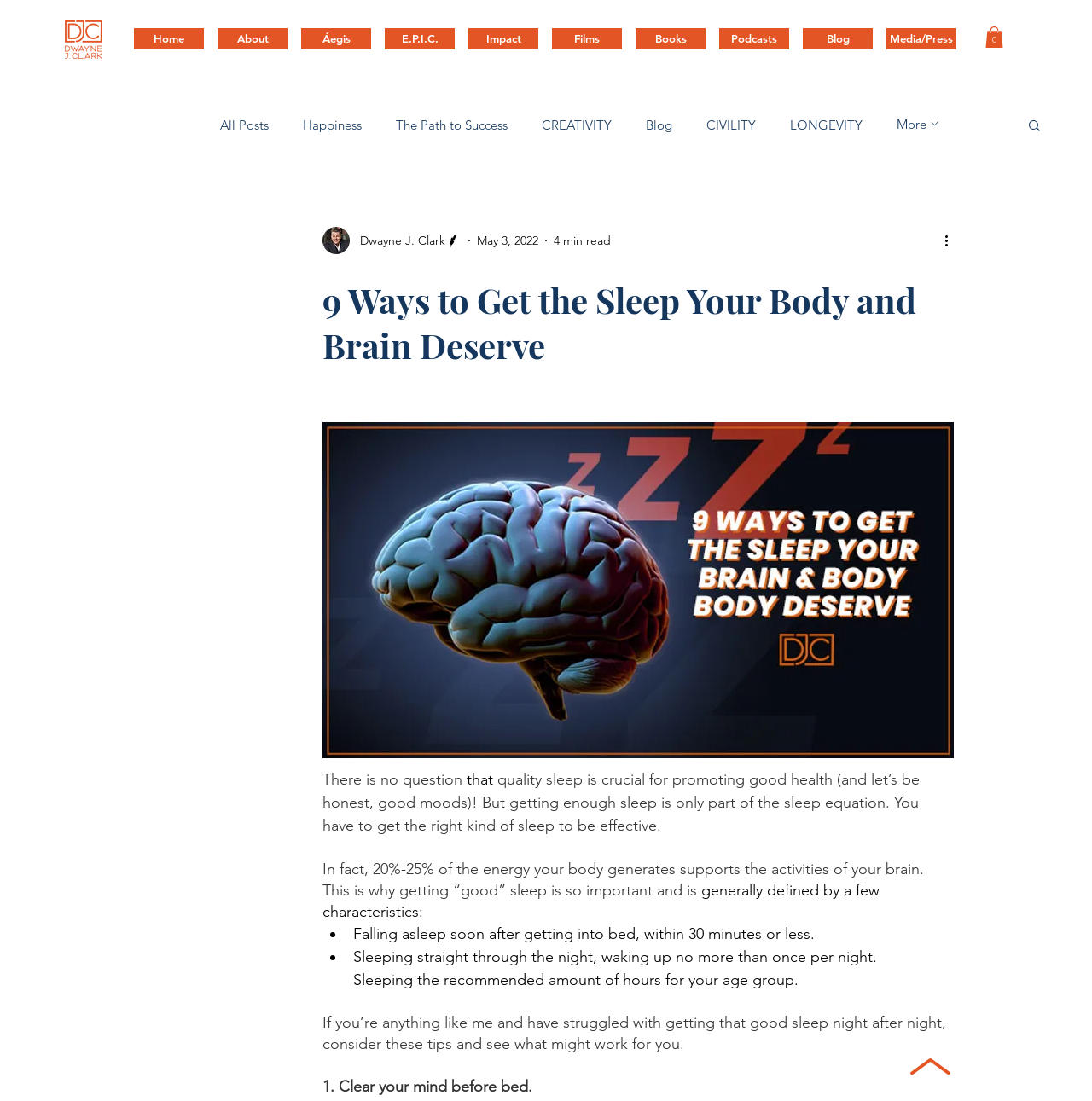How many minutes should it take to fall asleep?
Look at the image and respond to the question as thoroughly as possible.

According to the webpage, one of the characteristics of good sleep is falling asleep soon after getting into bed, within 30 minutes or less. This suggests that it should take no more than 30 minutes to fall asleep.